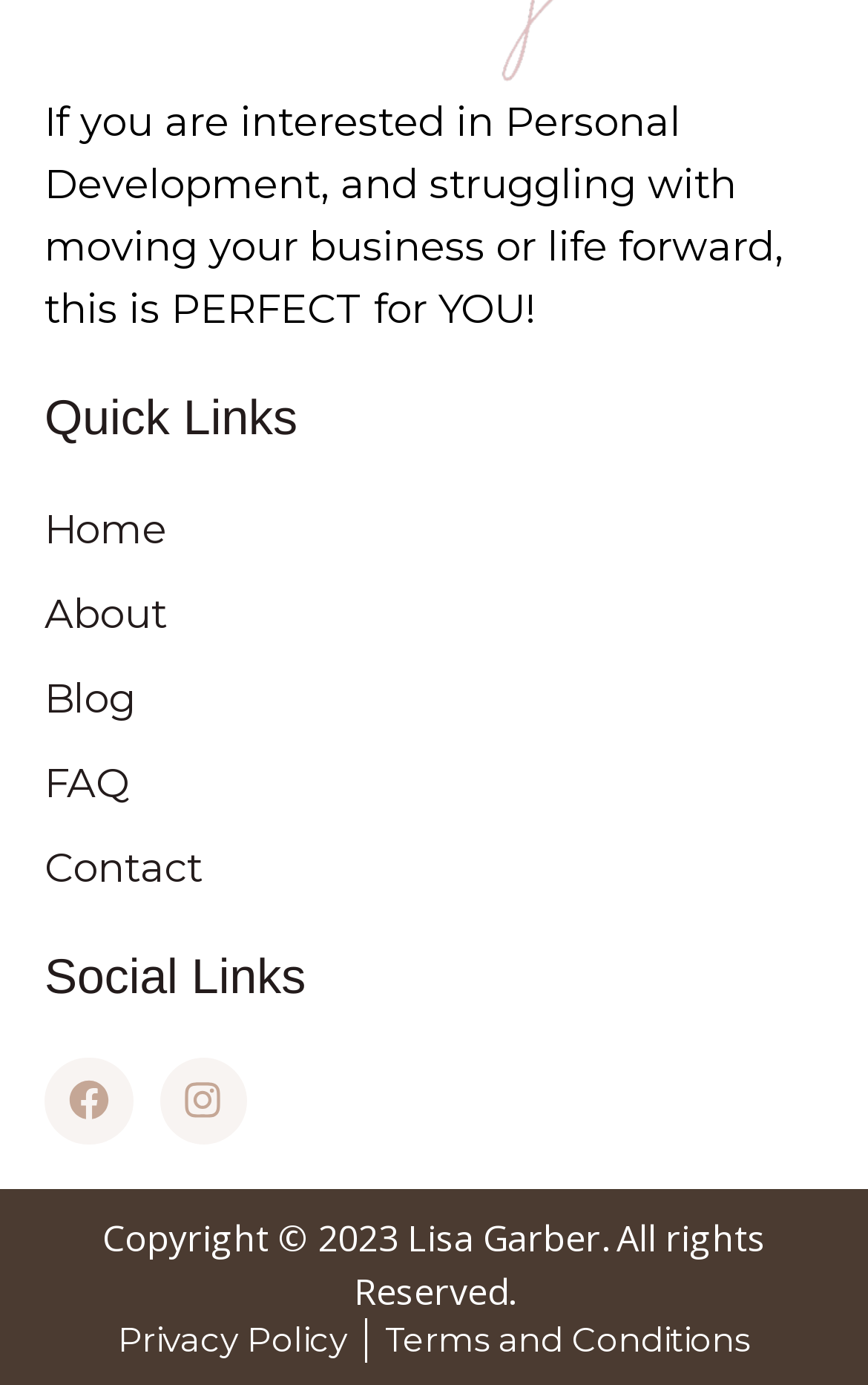What are the two policy links at the bottom?
Offer a detailed and full explanation in response to the question.

The two policy links at the bottom of the page are 'Privacy Policy' and 'Terms and Conditions', which are likely related to the website's usage policies.